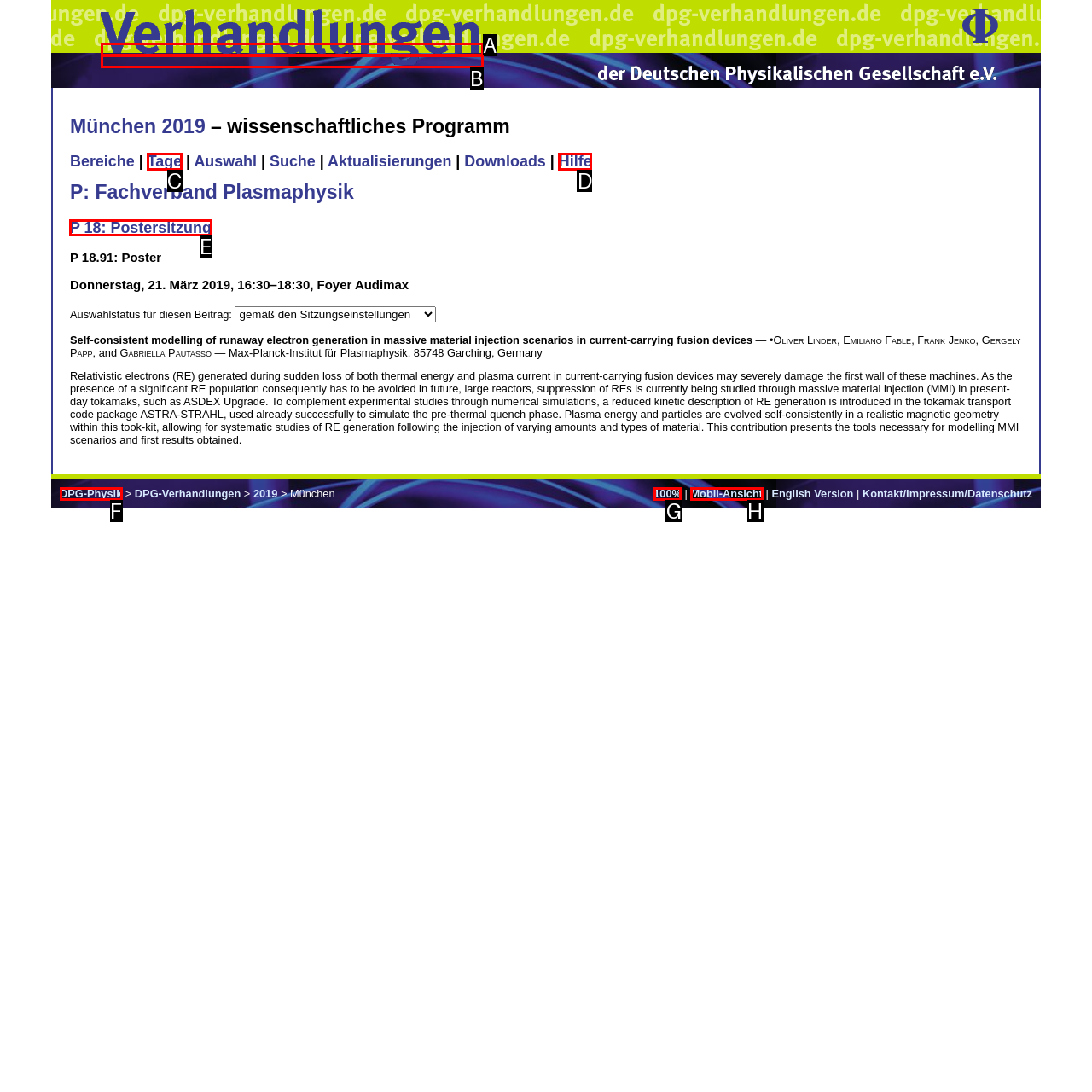Indicate which red-bounded element should be clicked to perform the task: Click on the link to P 18: Postersitzung Answer with the letter of the correct option.

E